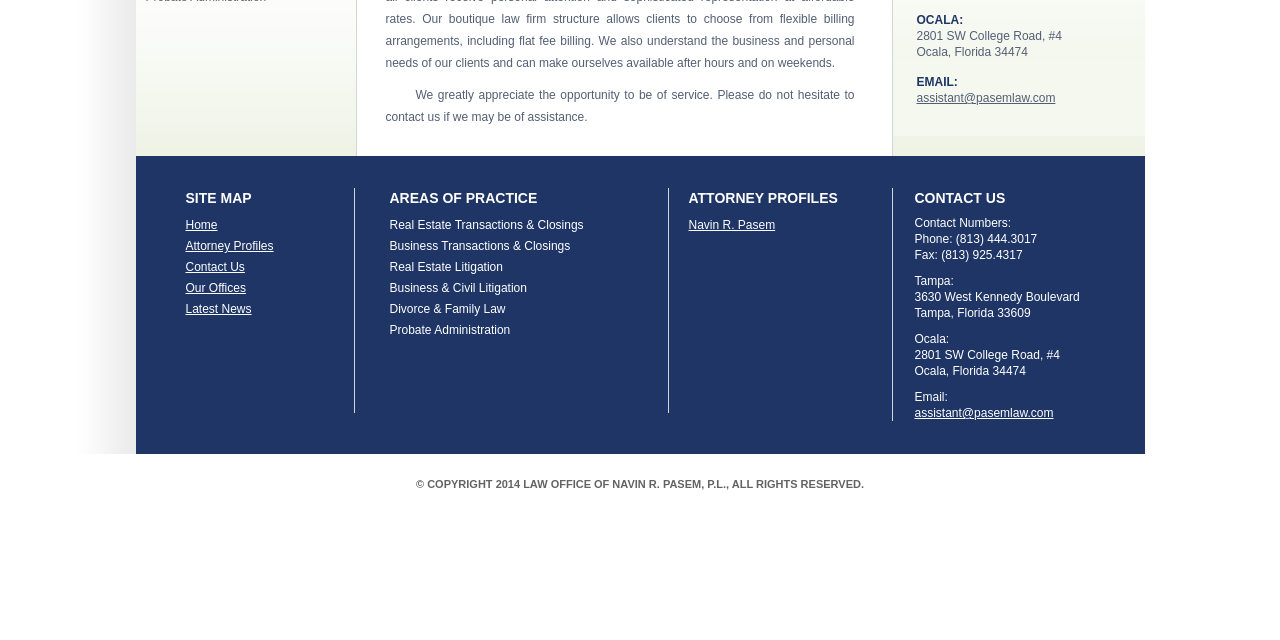Locate the bounding box of the UI element described by: "Contact Us" in the given webpage screenshot.

[0.145, 0.406, 0.191, 0.428]